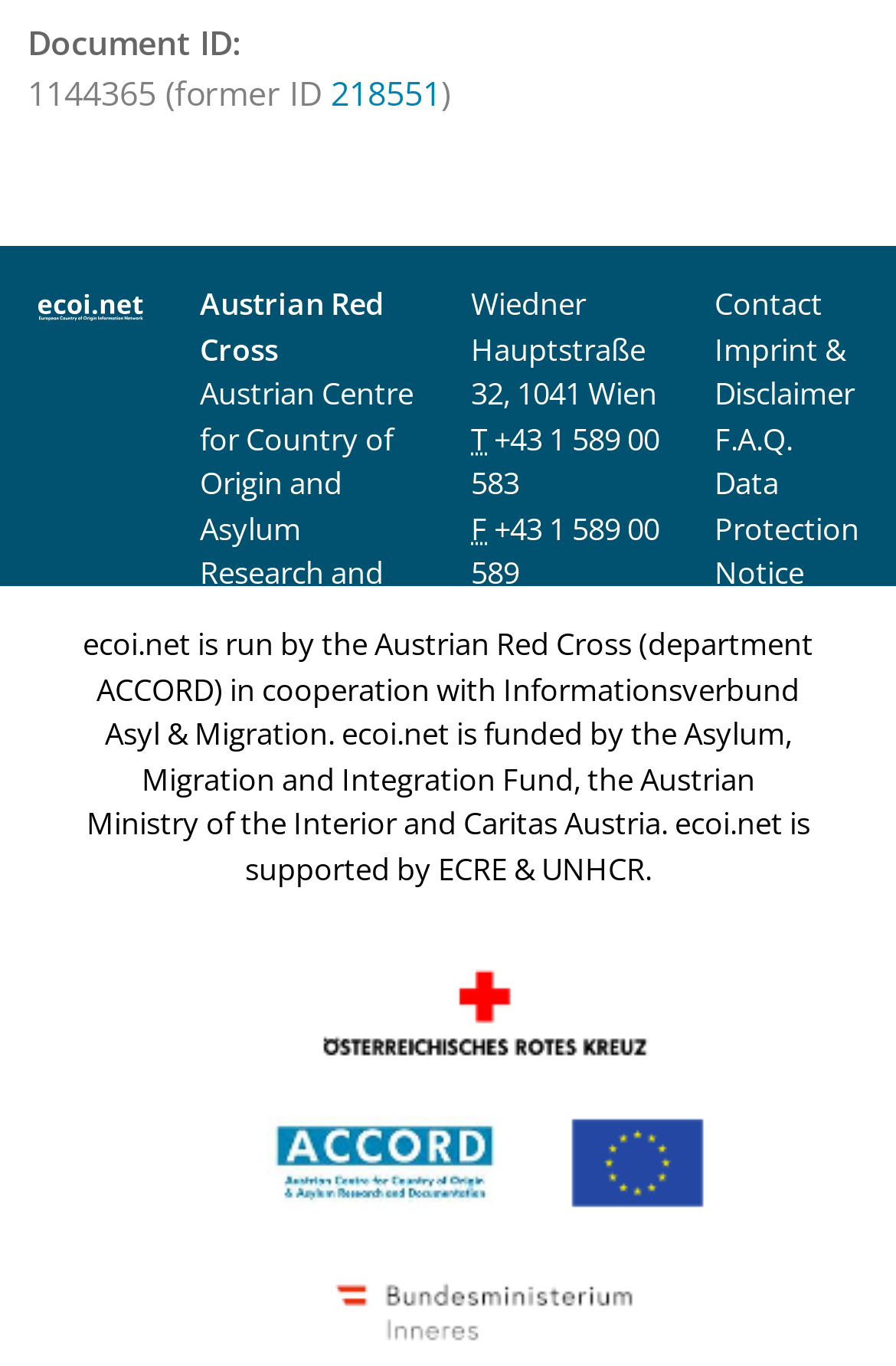Kindly determine the bounding box coordinates for the clickable area to achieve the given instruction: "check the FAQ".

[0.797, 0.306, 0.885, 0.336]